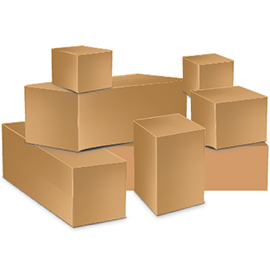Describe every significant element in the image thoroughly.

The image features a collection of moving boxes in various sizes, showcasing a practical and efficient design for storage and transport. Each box is depicted in a simple, stylized manner, emphasizing their sturdy construction and ease of use. Ideal for both residential and commercial applications, these heavy-duty boxes are highlighted as durable and reusable, catering to diverse packing needs. This visual representation aligns with the intended purpose of facilitating organized and secure storage solutions, making them a popular choice for moving and organizing items effectively.